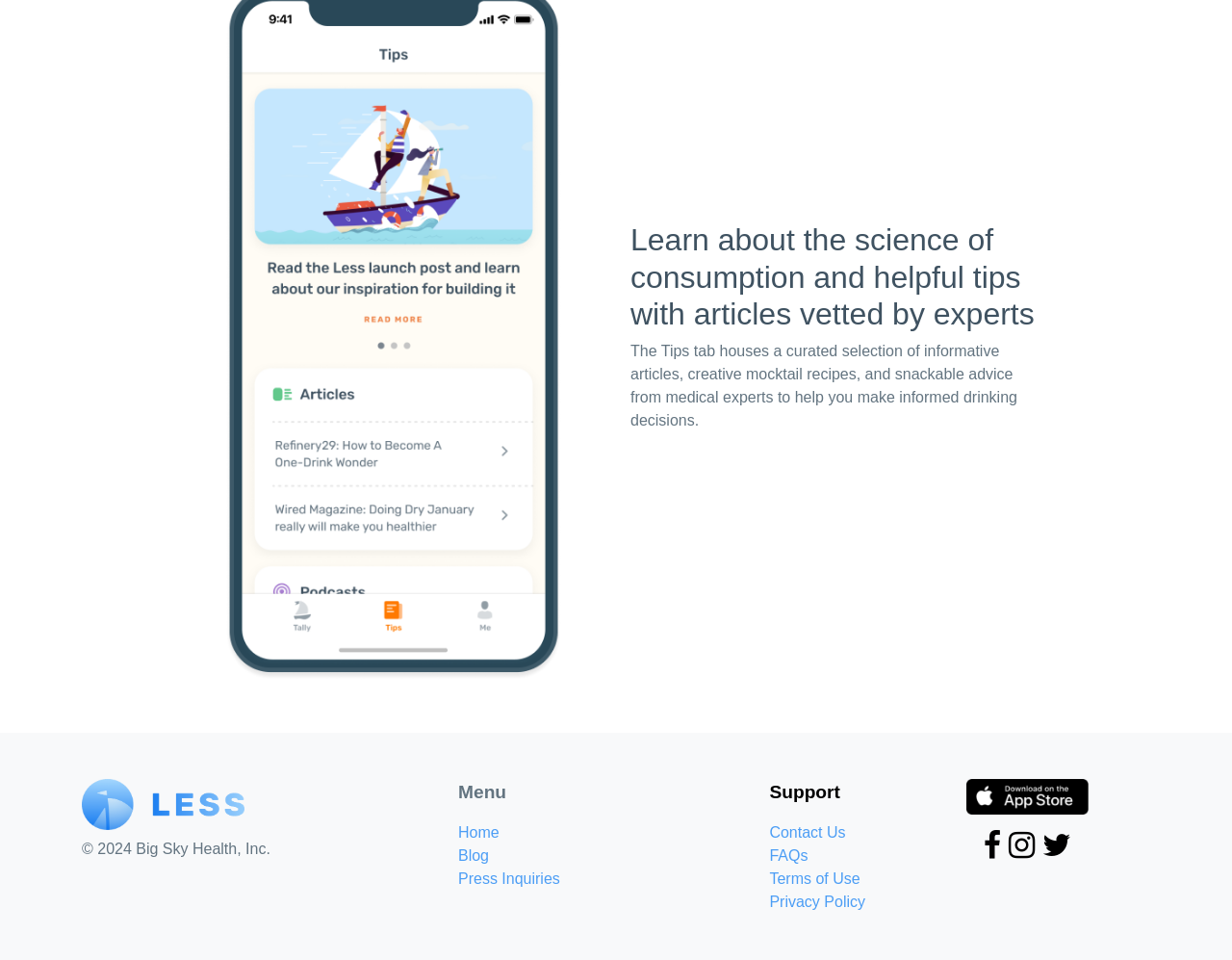How many main navigation links are present in the webpage?
Provide a short answer using one word or a brief phrase based on the image.

6